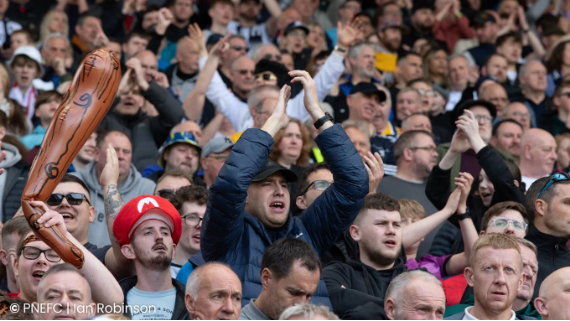Outline with detail what the image portrays.

A vibrant scene from the final match day of the 2023/24 Sky Bet Championship season, capturing the passionate atmosphere among Preston North End fans at The Hawthorns. The image showcases an enthusiastic crowd, with fans cheering and clapping as they revel in the excitement of the game. One supporter stands out in the foreground, wearing a blue jacket and animatedly applauding, embodying the spirit of the day. Beside him, a fun twist is added by a fan sporting a Mario hat, holding a inflatable cheering item shaped like a leg, reflecting the festive mood. The backdrop is filled with fellow supporters, showcasing a sea of faces expressing joy, tension, and camaraderie, underscoring the deep connection fans have with their team and each other. This moment perfectly encapsulates the energy of football fandom, celebrating camaraderie and community on an unforgettable day.